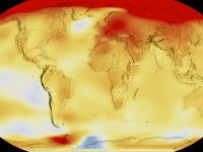What is the purpose of the heat map?
Utilize the information in the image to give a detailed answer to the question.

The heat map serves as a critical tool for understanding the effects of climate variability, making it clear that while local weather may differ, the overarching climate trends are a global concern. This is evident from the caption, which highlights the importance of the heat map in understanding climate patterns.